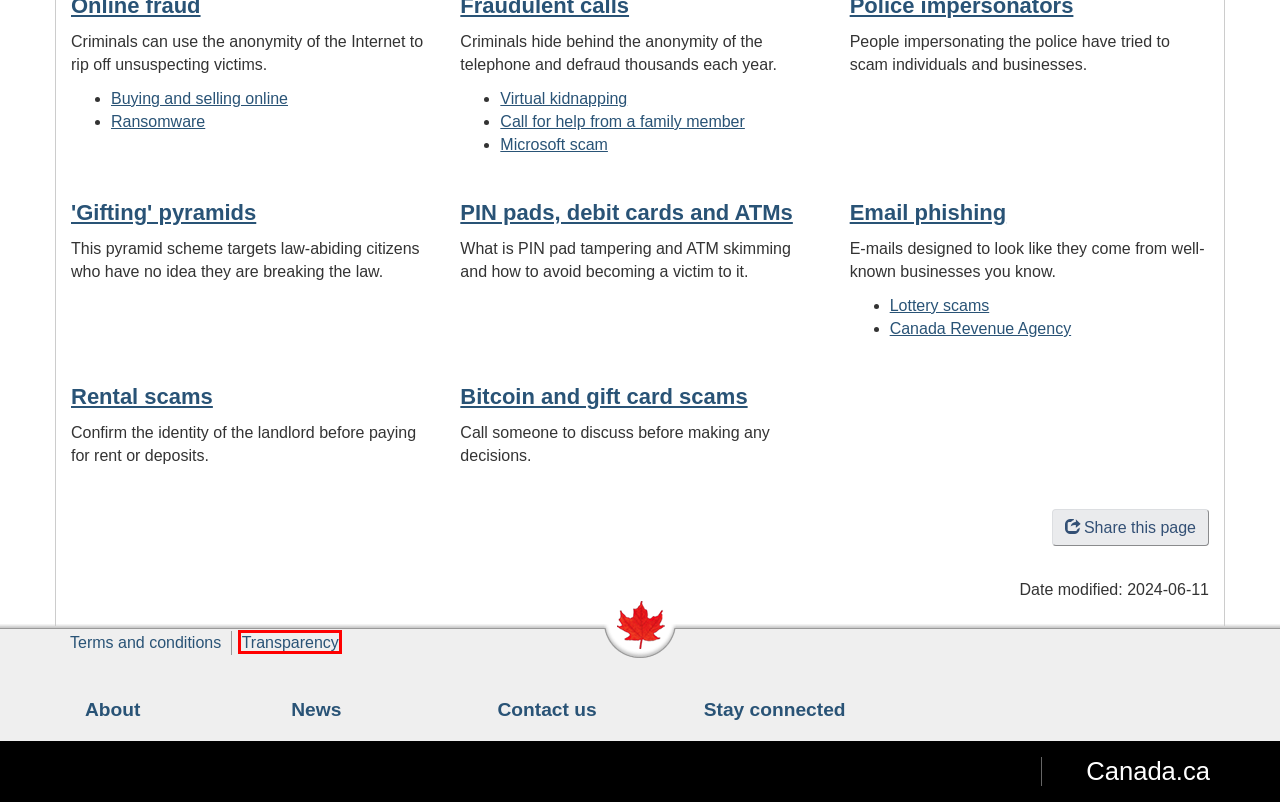Given a screenshot of a webpage featuring a red bounding box, identify the best matching webpage description for the new page after the element within the red box is clicked. Here are the options:
A. Stay connected | Royal Canadian Mounted Police
B. Phishing
C. National Home Page | Royal Canadian Mounted Police
D. About the RCMP | Royal Canadian Mounted Police
E. News | Royal Canadian Mounted Police
F. Contact us - Royal Canadian Mounted Police
G. Terms and conditions | Royal Canadian Mounted Police
H. Transparency: Royal Canadian Mounted Police | Royal Canadian Mounted Police

H